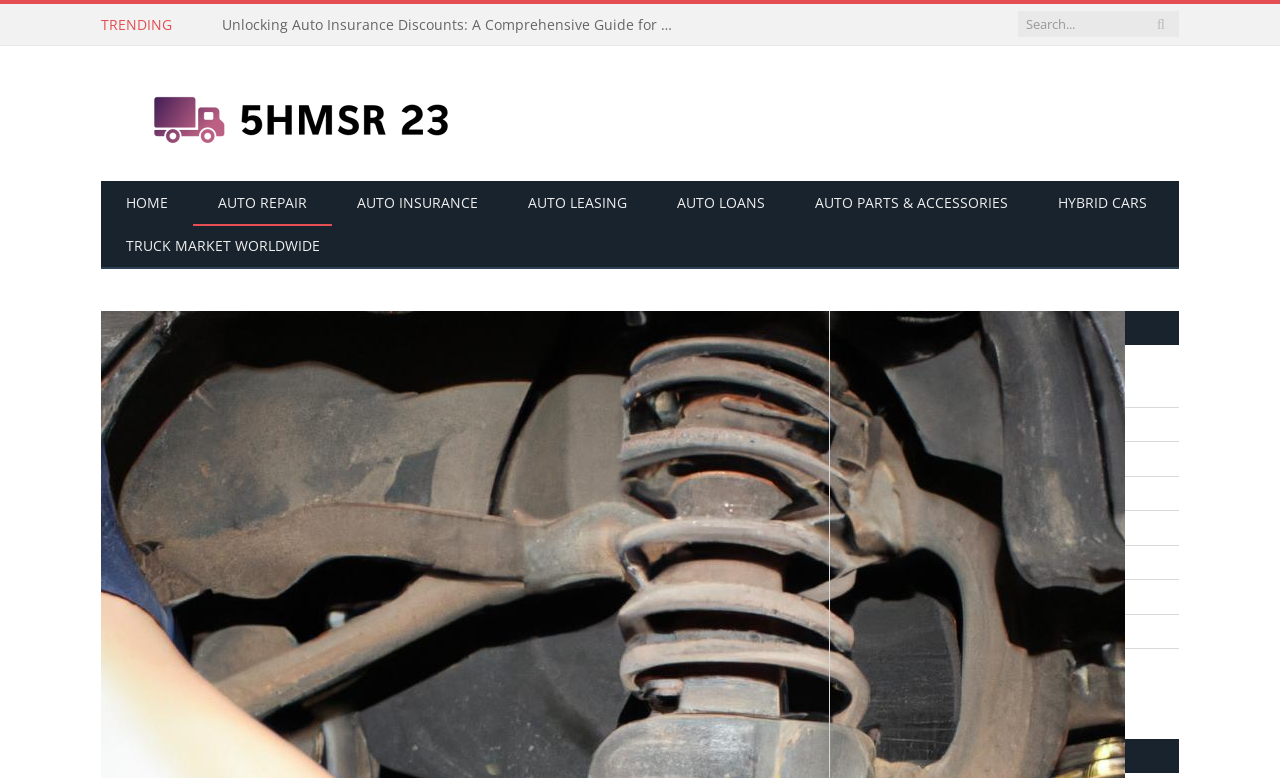What is the category of the webpage?
Based on the image, provide a one-word or brief-phrase response.

Auto Repair